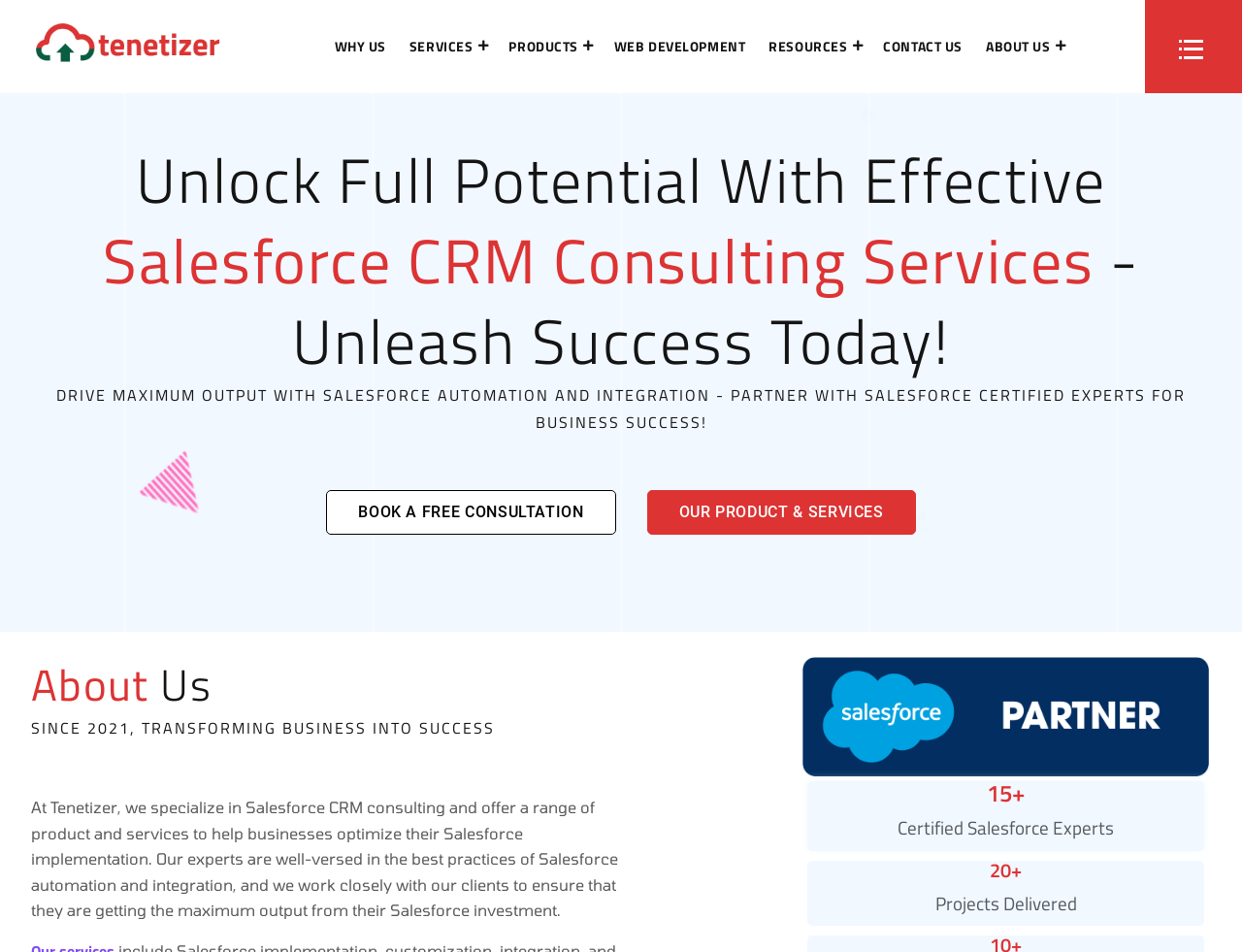Find the bounding box coordinates of the clickable region needed to perform the following instruction: "Click on the 'WHY US' link". The coordinates should be provided as four float numbers between 0 and 1, i.e., [left, top, right, bottom].

[0.26, 0.018, 0.32, 0.08]